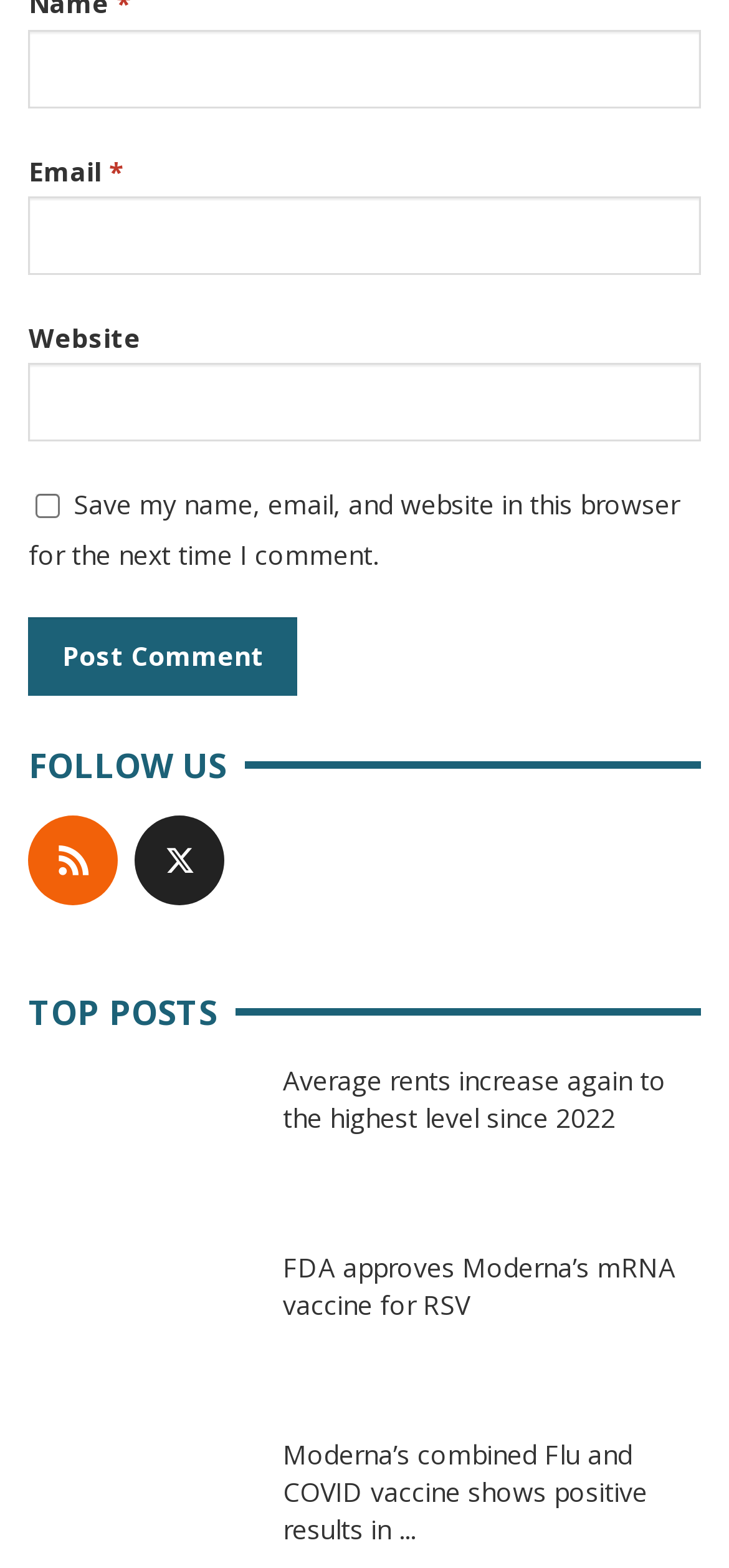What is the purpose of the textbox labeled 'Name *'?
Please provide an in-depth and detailed response to the question.

The textbox labeled 'Name *' is required, indicating that it is a mandatory field. Its purpose is to input the user's name, likely for commenting or registration purposes.